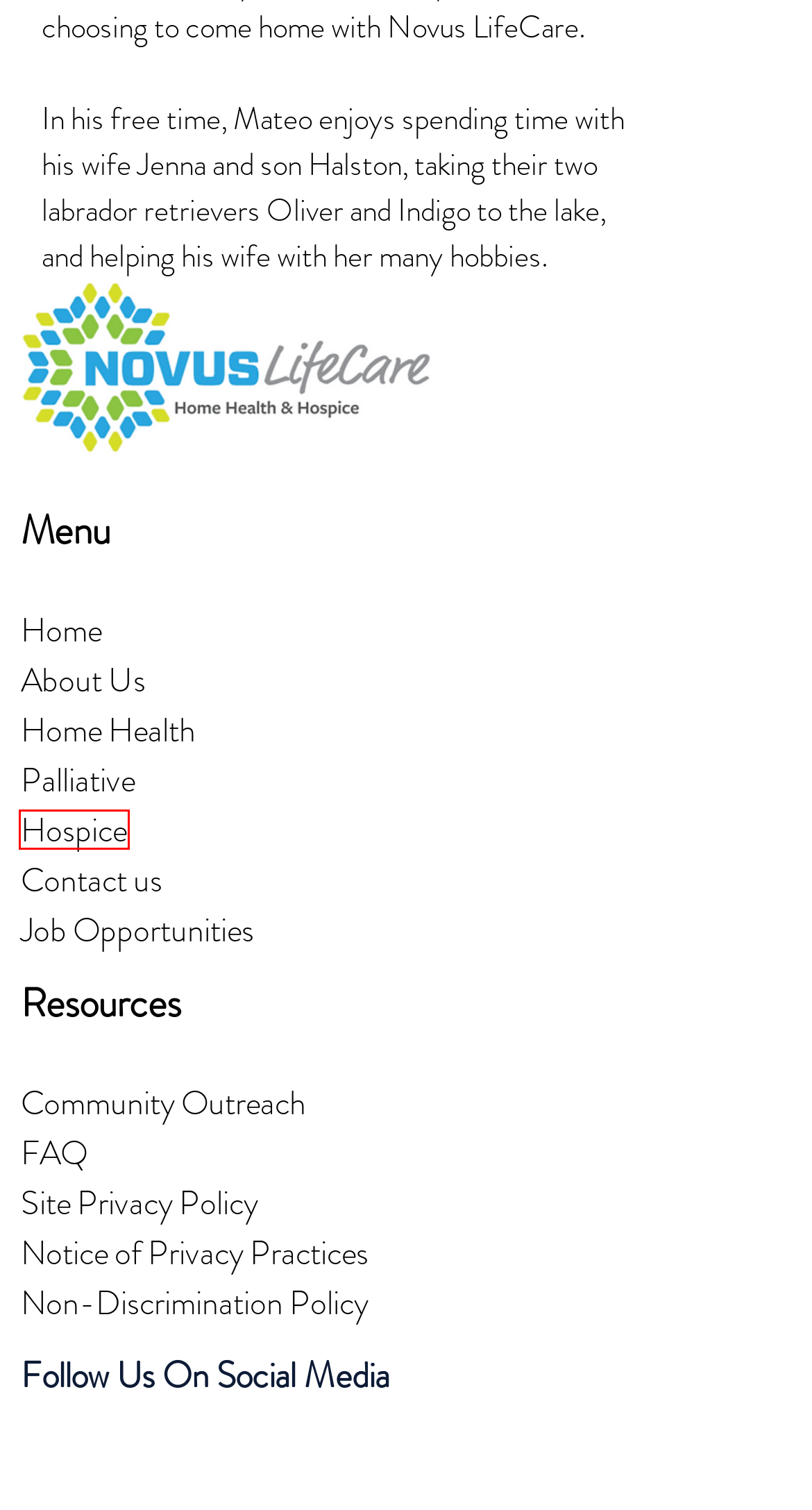You have a screenshot of a webpage with a red bounding box highlighting a UI element. Your task is to select the best webpage description that corresponds to the new webpage after clicking the element. Here are the descriptions:
A. FAQ | NOVUS LIFECARE 2022
B. Home | Novus LifeCare home-hospice
C. Home Health | NOVUS LIFECARE 2022
D. Privacy Policy  | NOVUS LIFECARE 2022
E. Contact us | NOVUS LIFECARE 2022
F. About us | NOVUS LIFECARE 2022
G. Community Outreach | NOVUS LIFECARE 2022
H. Hospice | NOVUS LIFECARE 2022

H